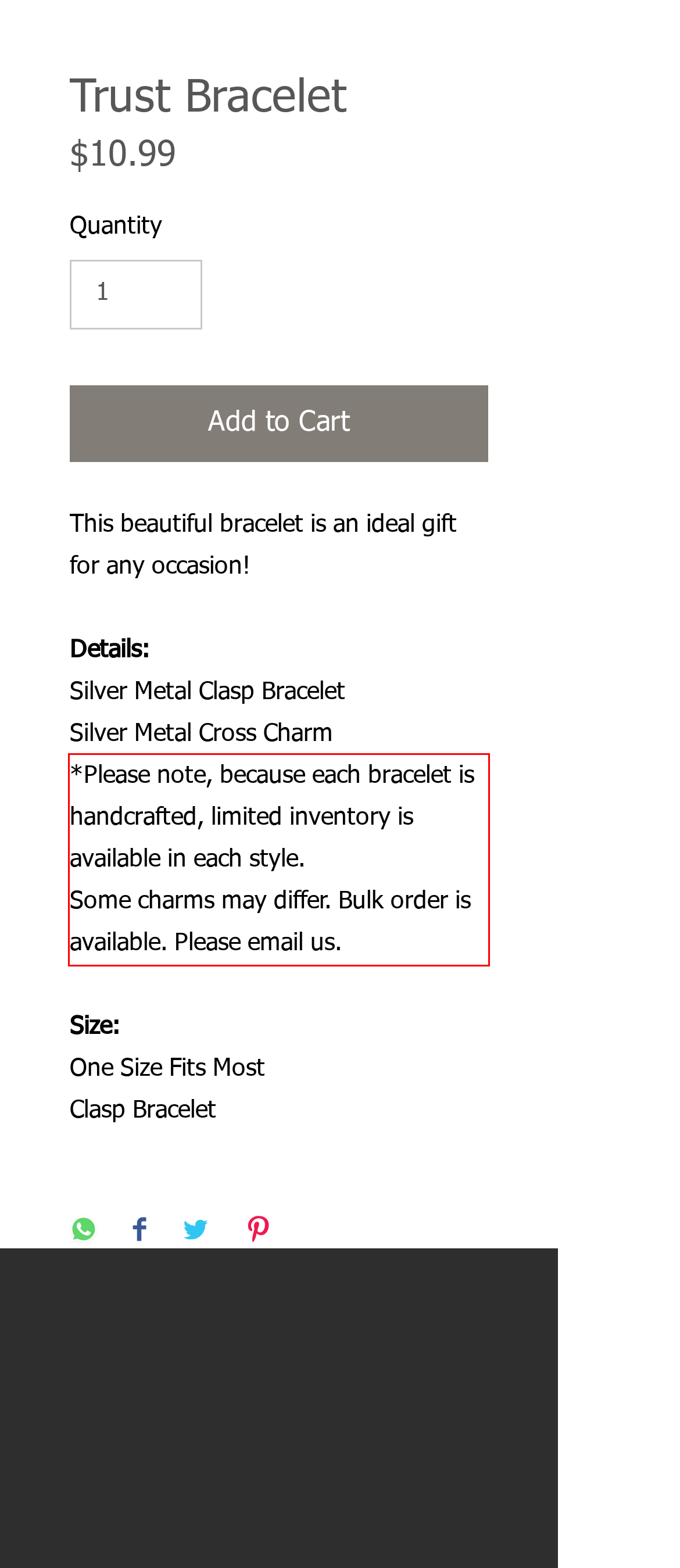Your task is to recognize and extract the text content from the UI element enclosed in the red bounding box on the webpage screenshot.

*Please note, because each bracelet is handcrafted, limited inventory is available in each style. Some charms may differ. Bulk order is available. Please email us.